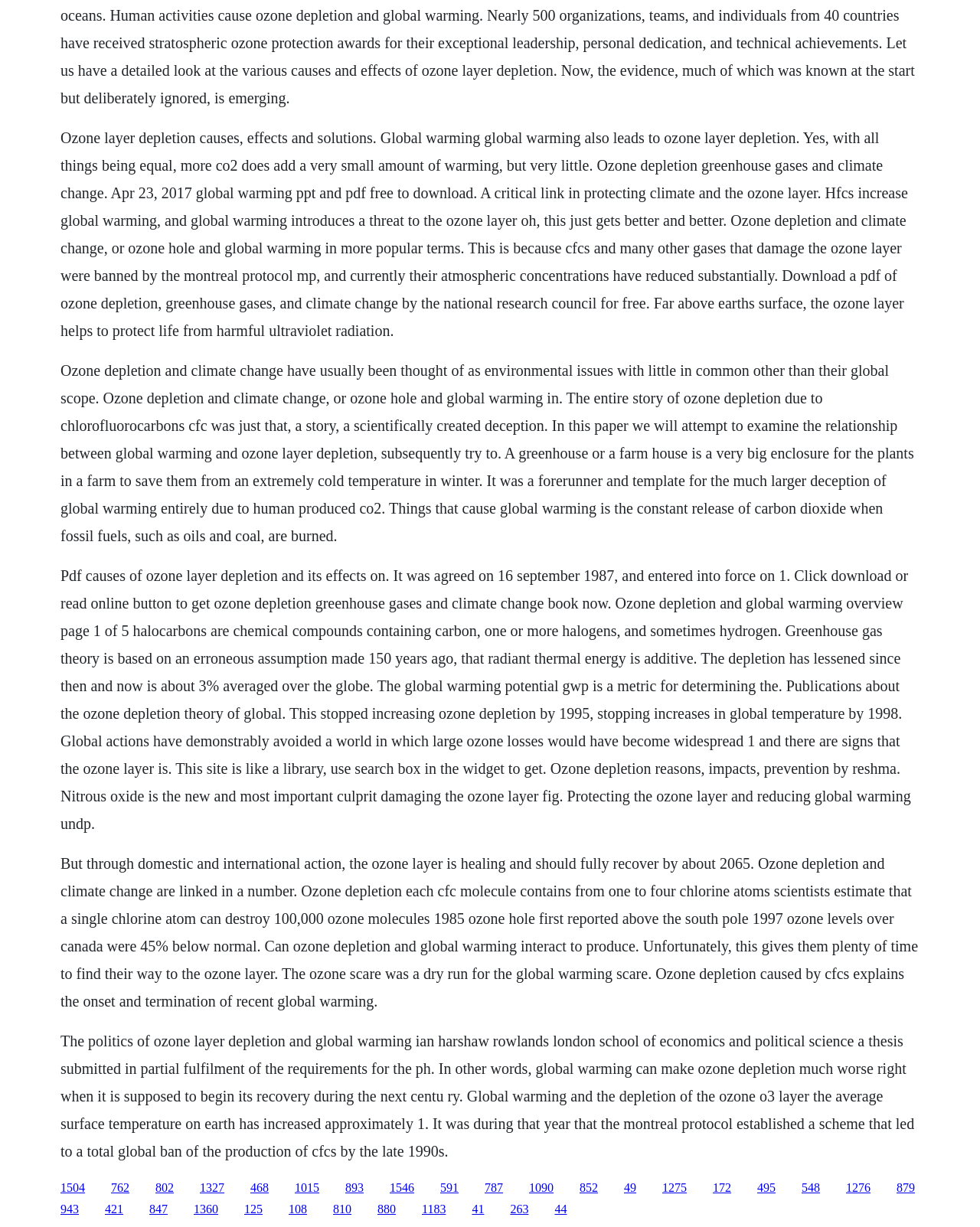Identify the bounding box coordinates of the clickable region necessary to fulfill the following instruction: "Sign up for the newsletter". The bounding box coordinates should be four float numbers between 0 and 1, i.e., [left, top, right, bottom].

None